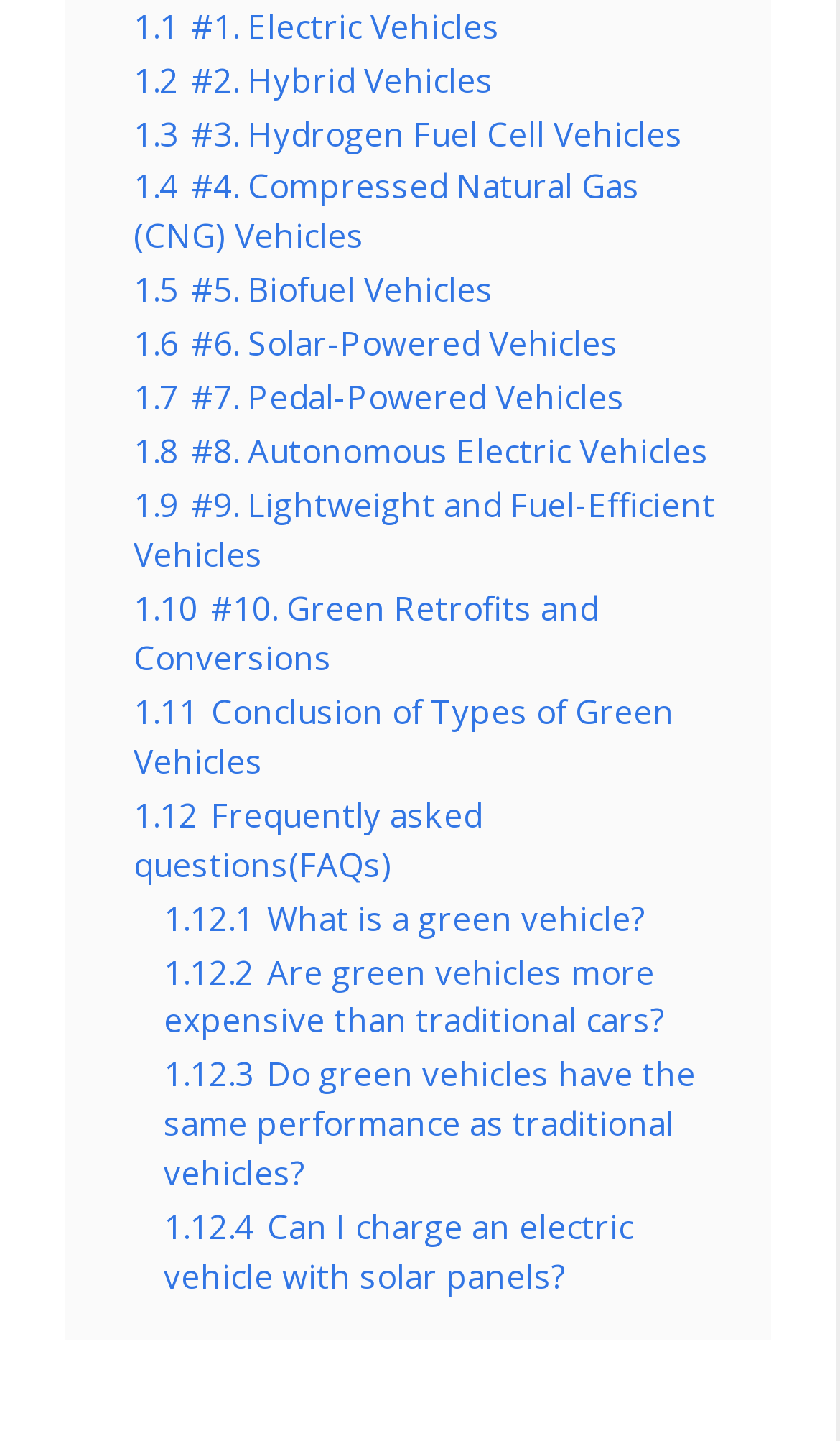Please identify the bounding box coordinates of the area that needs to be clicked to fulfill the following instruction: "Learn about Green Retrofits and Conversions."

[0.159, 0.407, 0.713, 0.471]